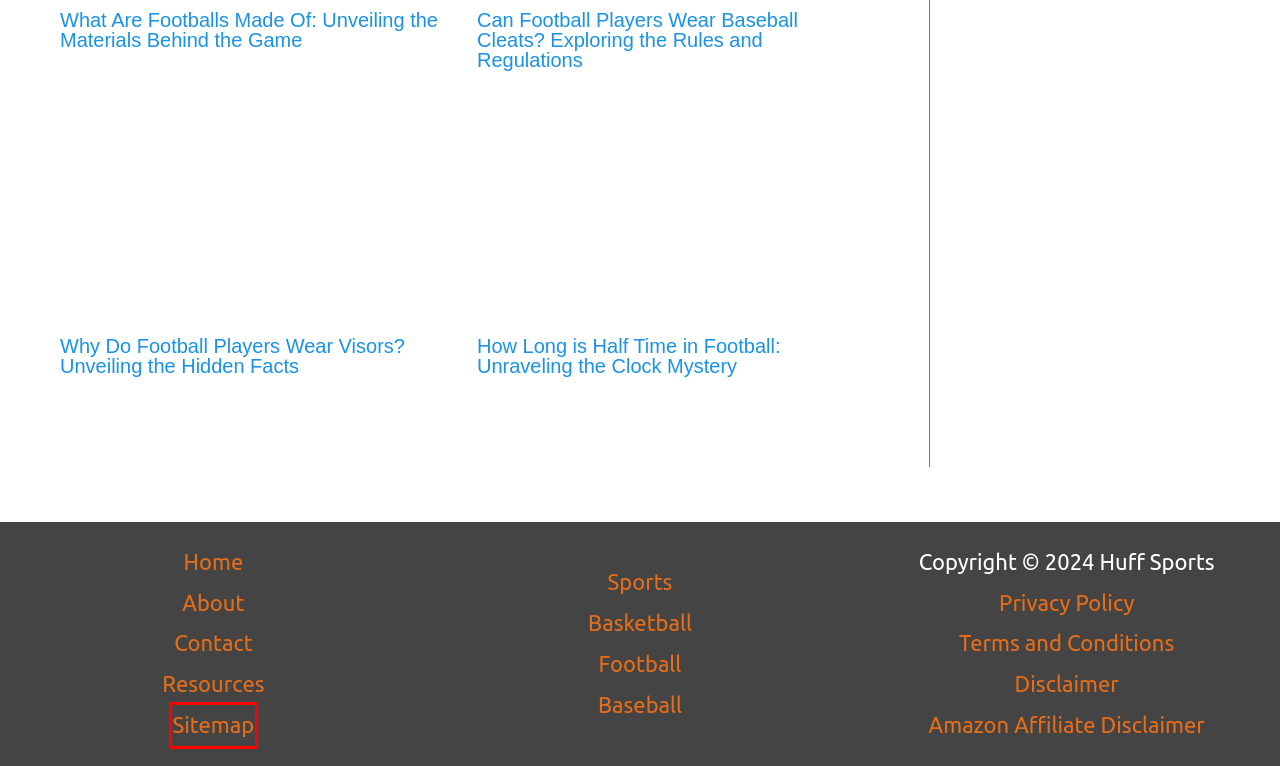You have a screenshot of a webpage with a red bounding box highlighting a UI element. Your task is to select the best webpage description that corresponds to the new webpage after clicking the element. Here are the descriptions:
A. Why Do Football Players Wear Visors? Unveiling The Hidden Facts
B. Terms And Conditions
C. Disclaimer
D. How Long Is Half Time In Football: Unraveling The Clock Mystery
E. Contact
F. Privacy Policy
G. Amazon Affiliate Disclaimer
H. Sitemap

H